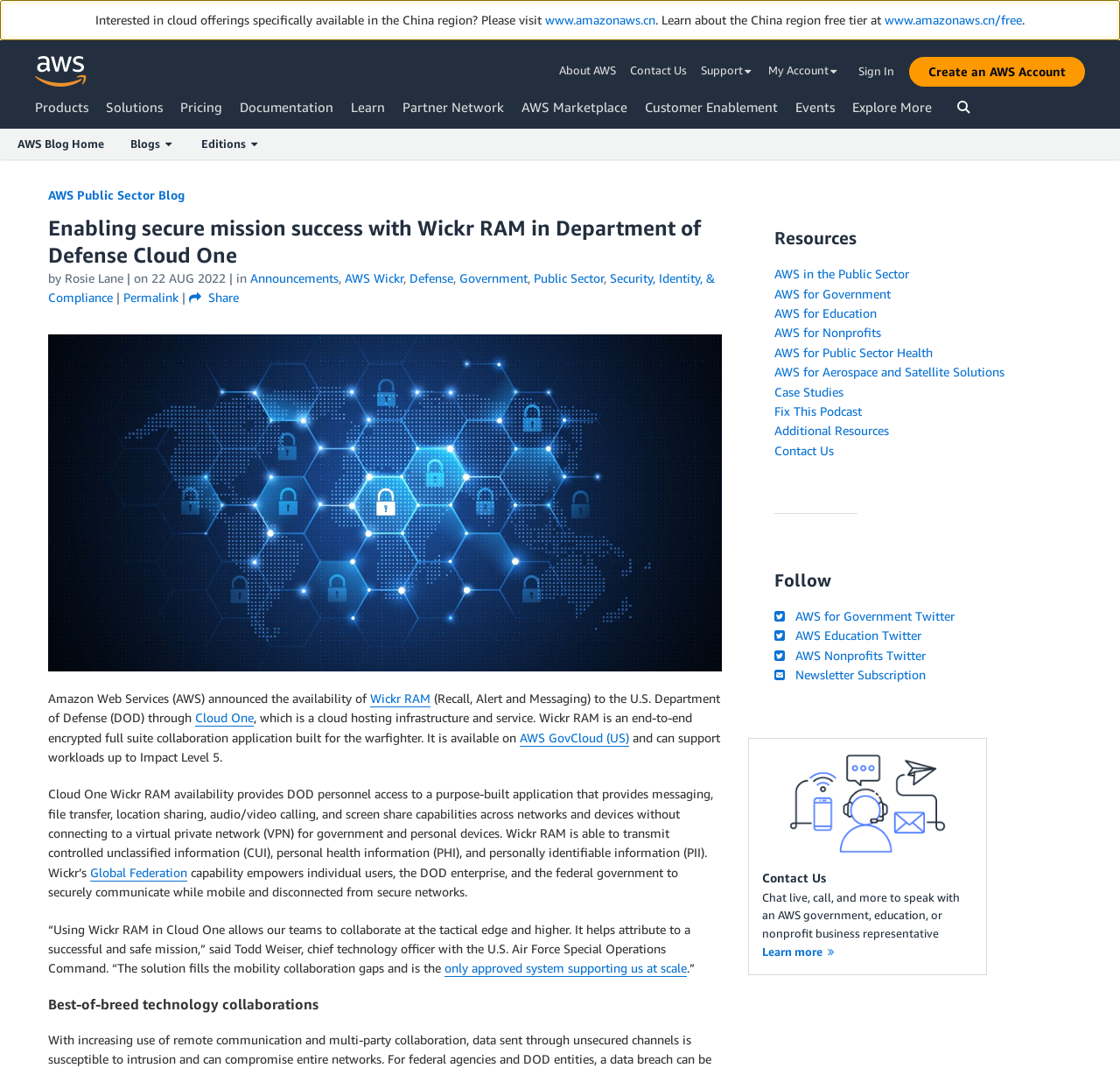Please answer the following question using a single word or phrase: 
What is Cloud One?

Cloud hosting infrastructure and service